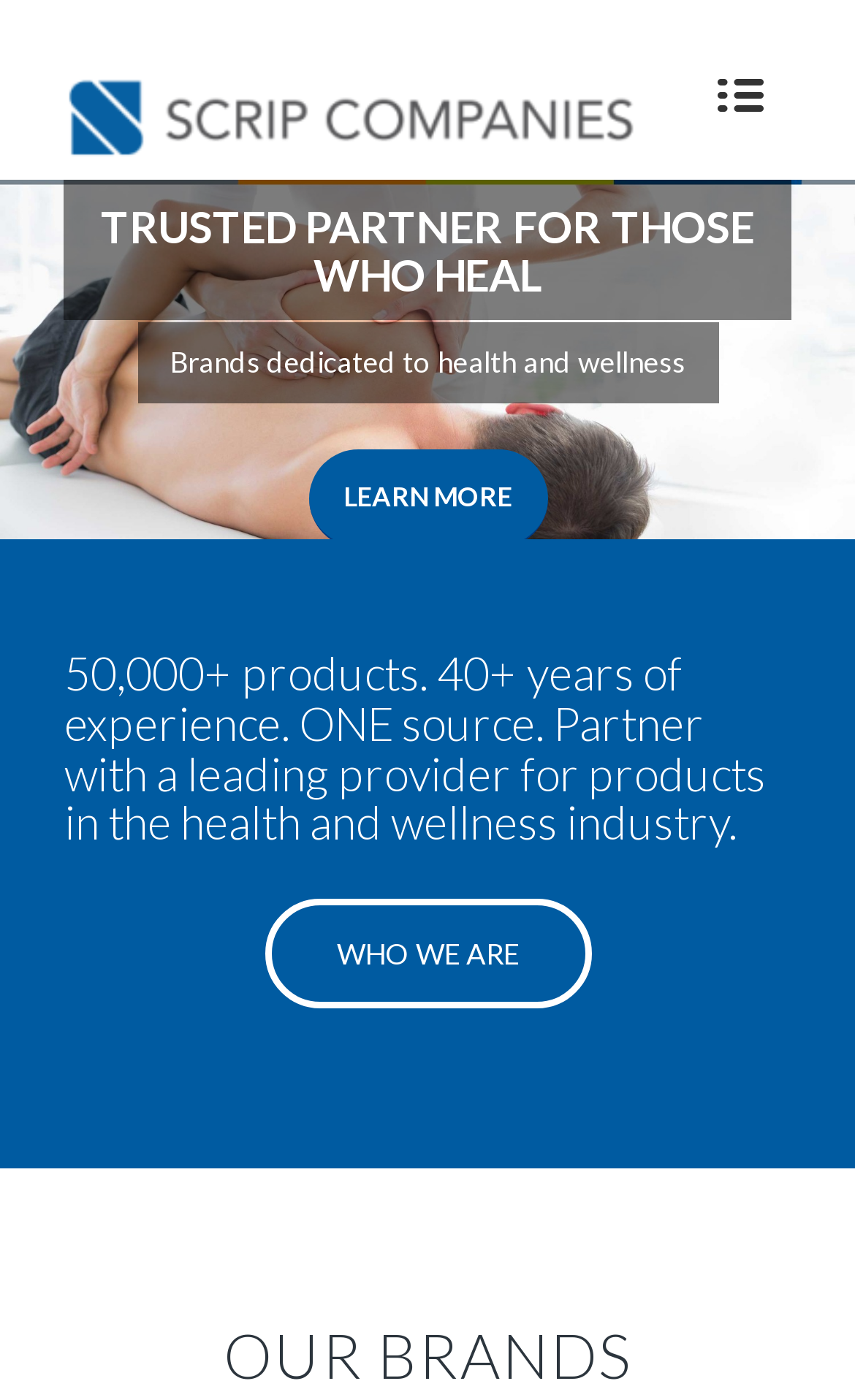Please give a one-word or short phrase response to the following question: 
What can you do with Scrip Companies?

Partner with them